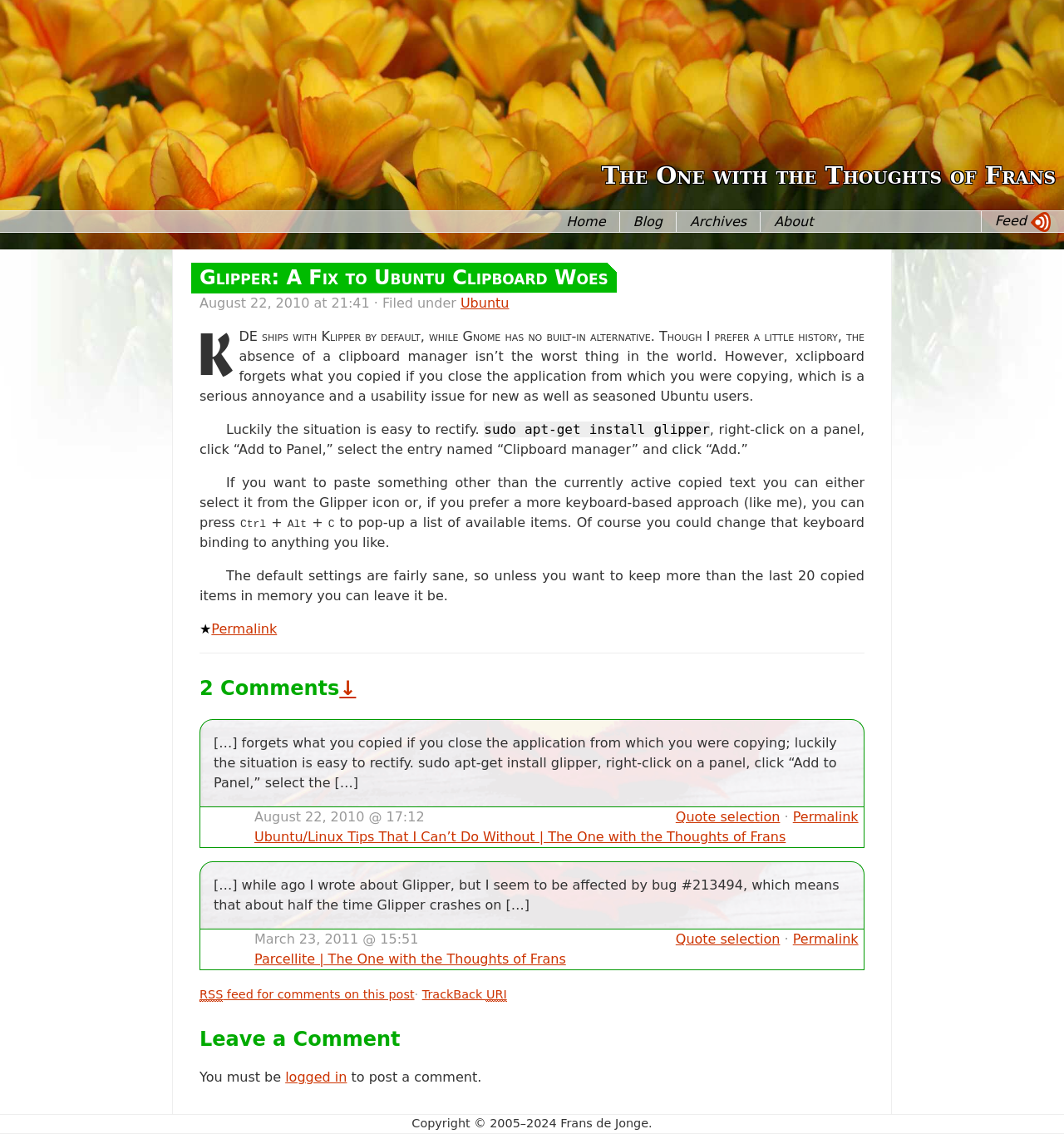Identify the bounding box coordinates of the part that should be clicked to carry out this instruction: "Click on the 'social media' link".

None